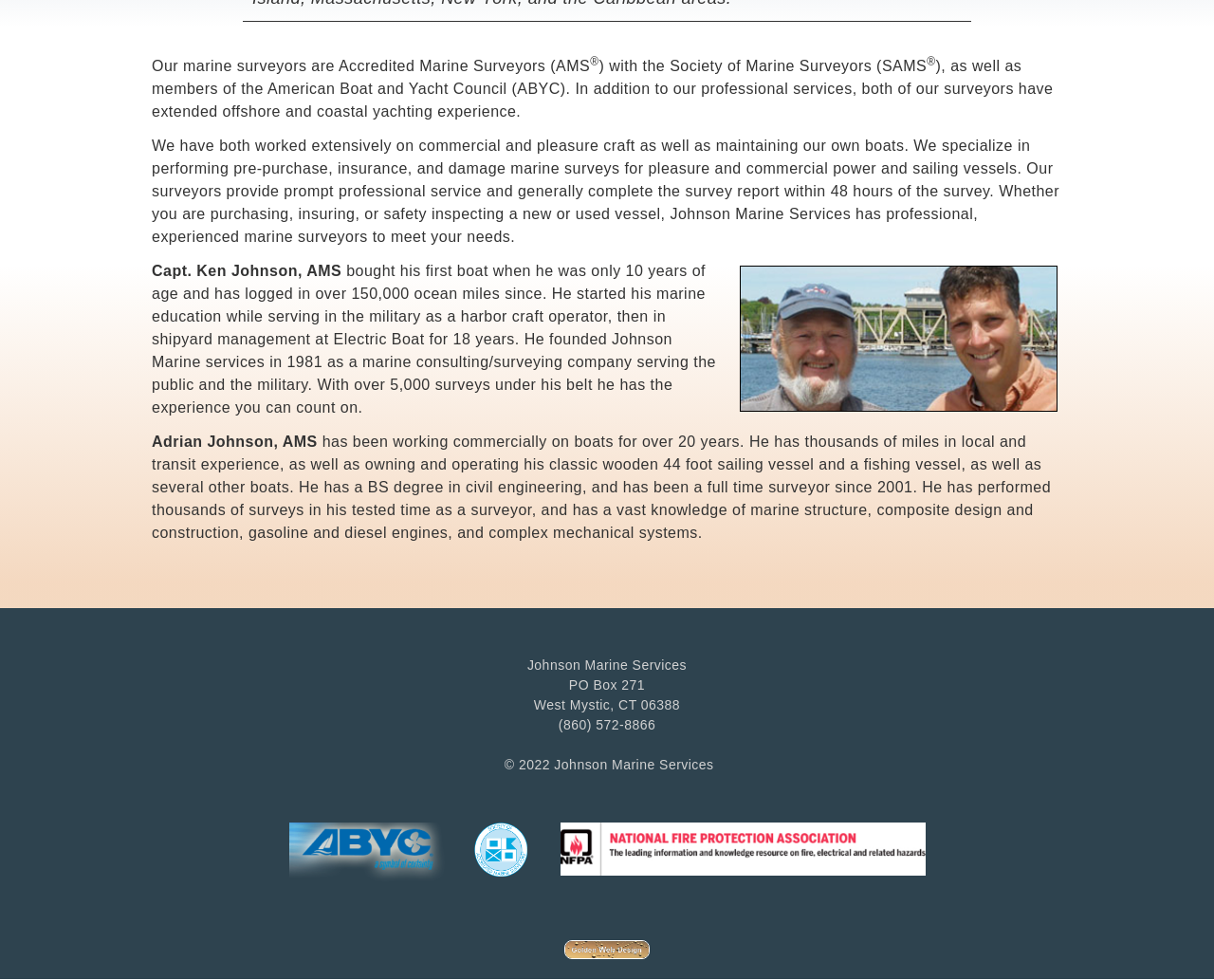Using the element description: "alt="SAMS logo"", determine the bounding box coordinates for the specified UI element. The coordinates should be four float numbers between 0 and 1, [left, top, right, bottom].

[0.367, 0.841, 0.461, 0.857]